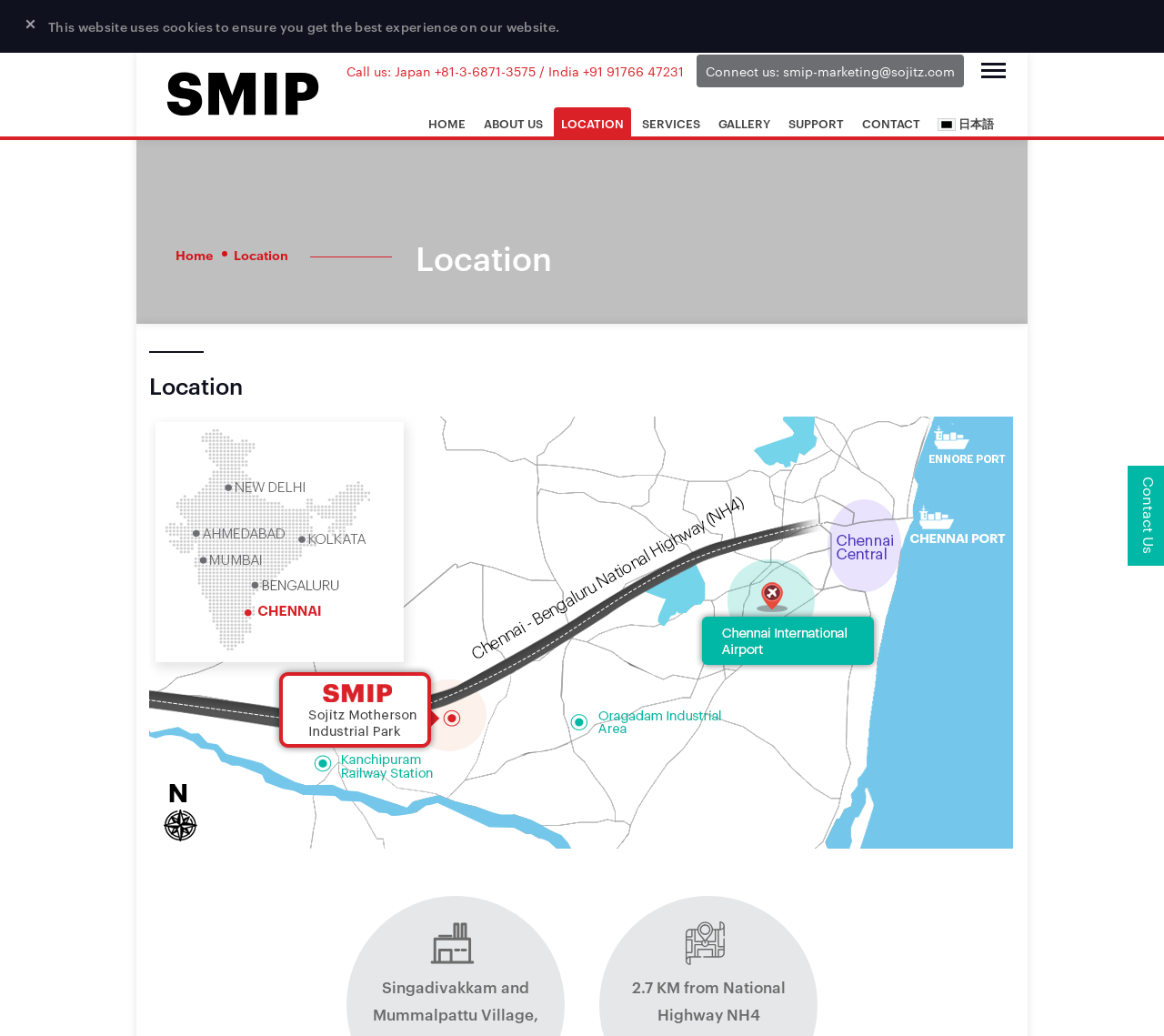Determine the bounding box coordinates of the element's region needed to click to follow the instruction: "View the Location Map". Provide these coordinates as four float numbers between 0 and 1, formatted as [left, top, right, bottom].

[0.128, 0.402, 0.87, 0.819]